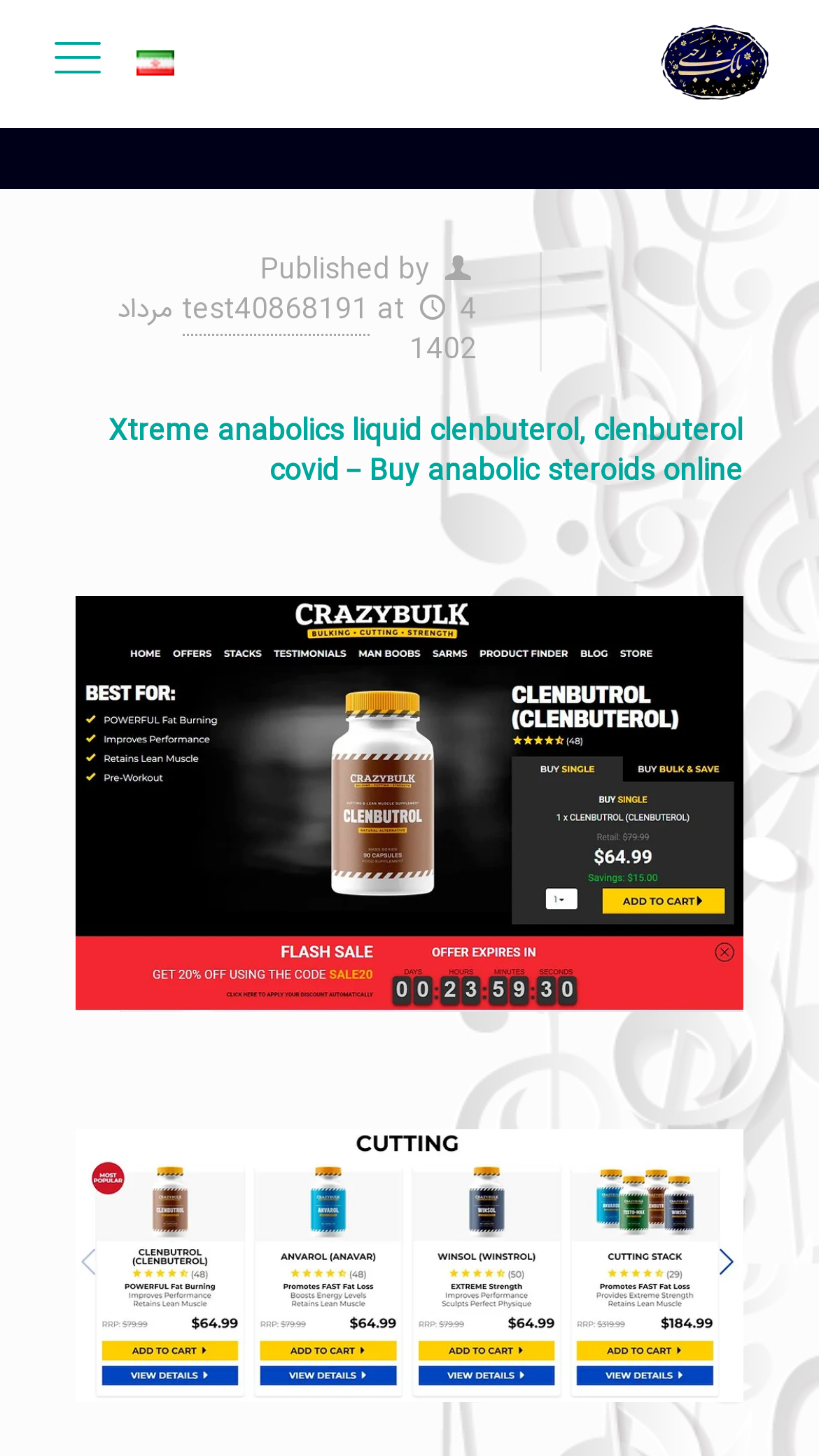Provide the bounding box coordinates of the area you need to click to execute the following instruction: "go to cart".

[0.251, 0.029, 0.323, 0.058]